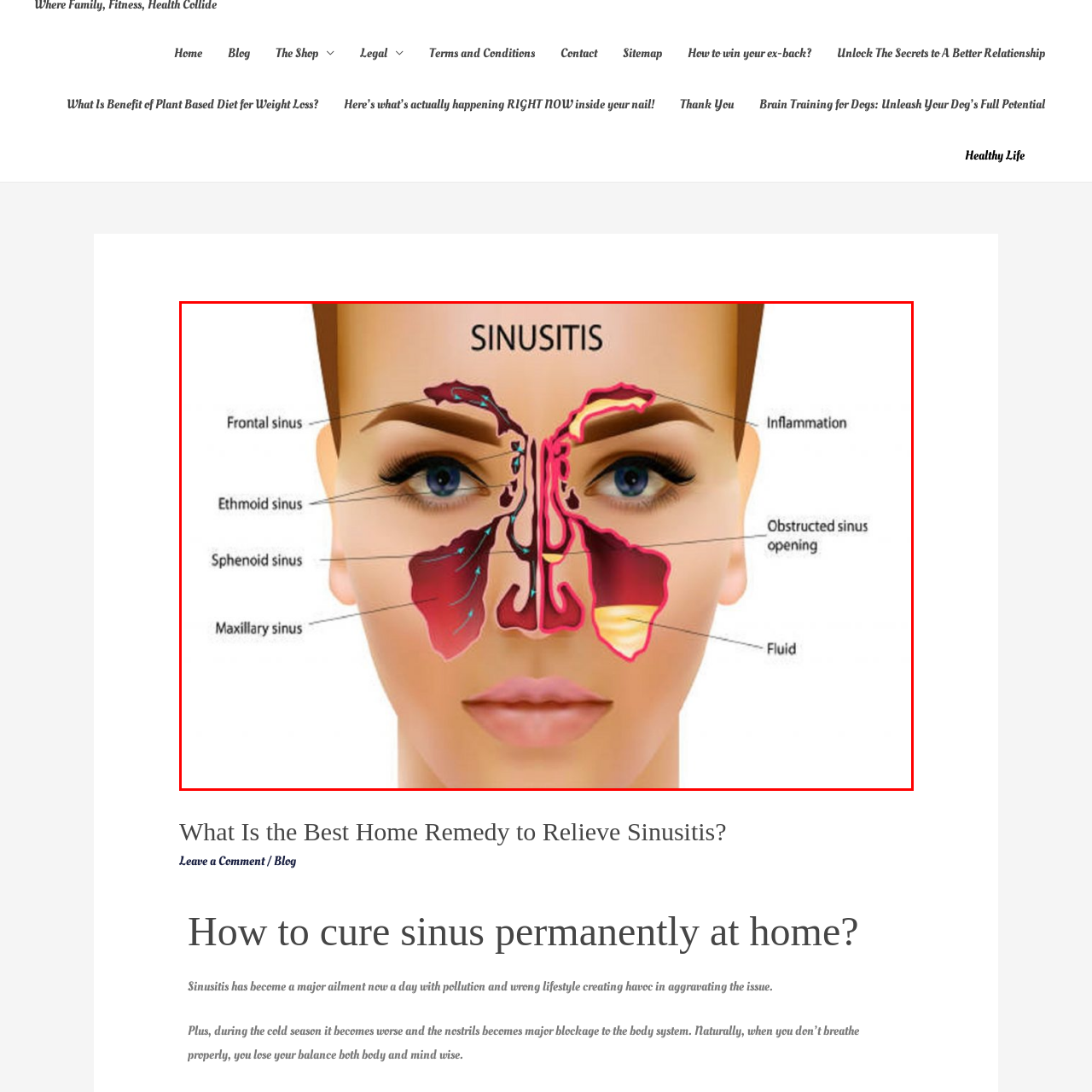What is indicated by the arrows in the illustration?
Observe the image inside the red bounding box carefully and formulate a detailed answer based on what you can infer from the visual content.

The arrows in the illustration are pointing to areas of inflammation, which is a common symptom associated with sinusitis. This suggests that the illustration is highlighting the condition of sinusitis and its effects on the sinuses.